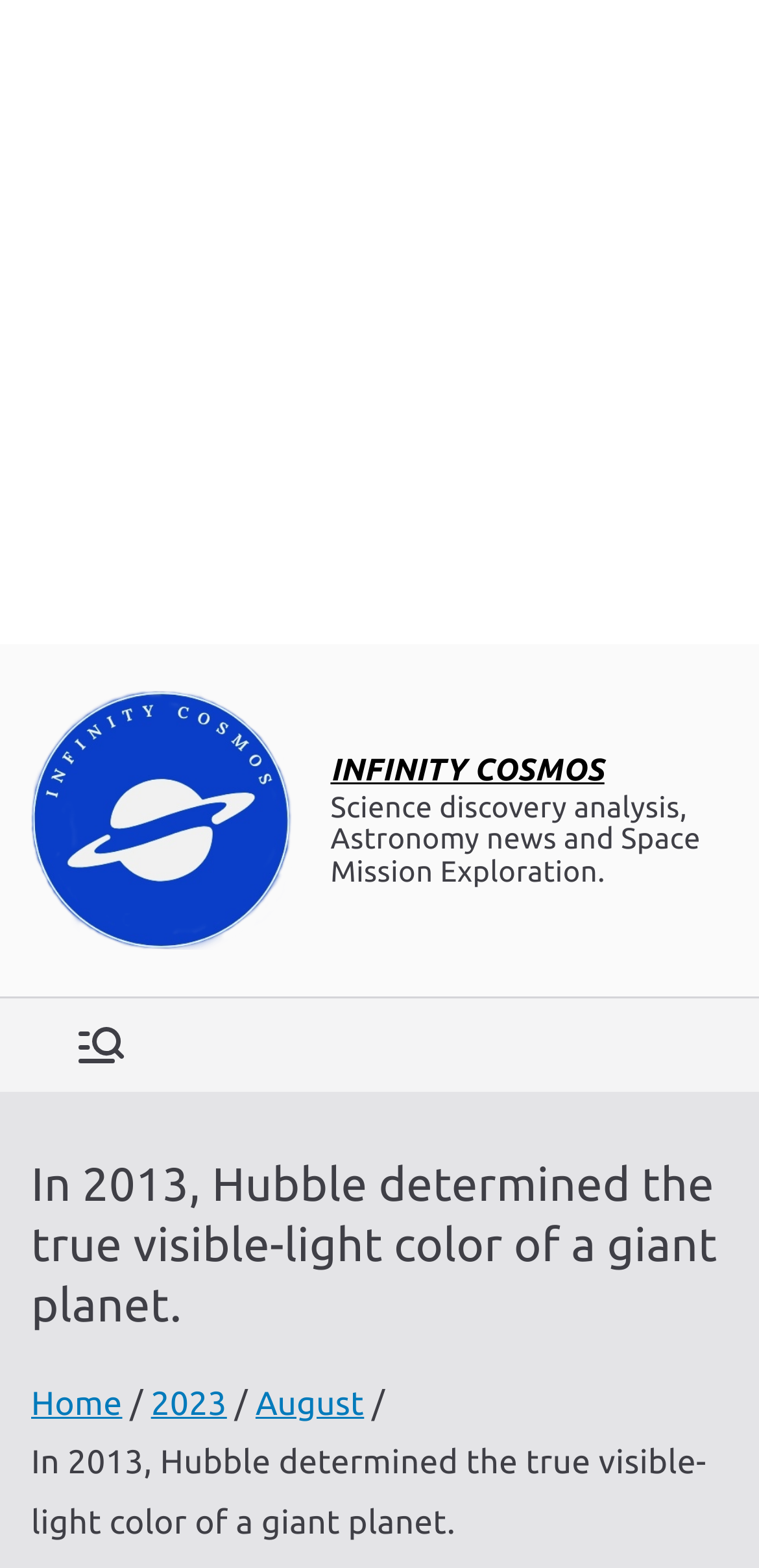Please specify the bounding box coordinates for the clickable region that will help you carry out the instruction: "Read the article about Hubble's discovery".

[0.041, 0.736, 0.959, 0.852]